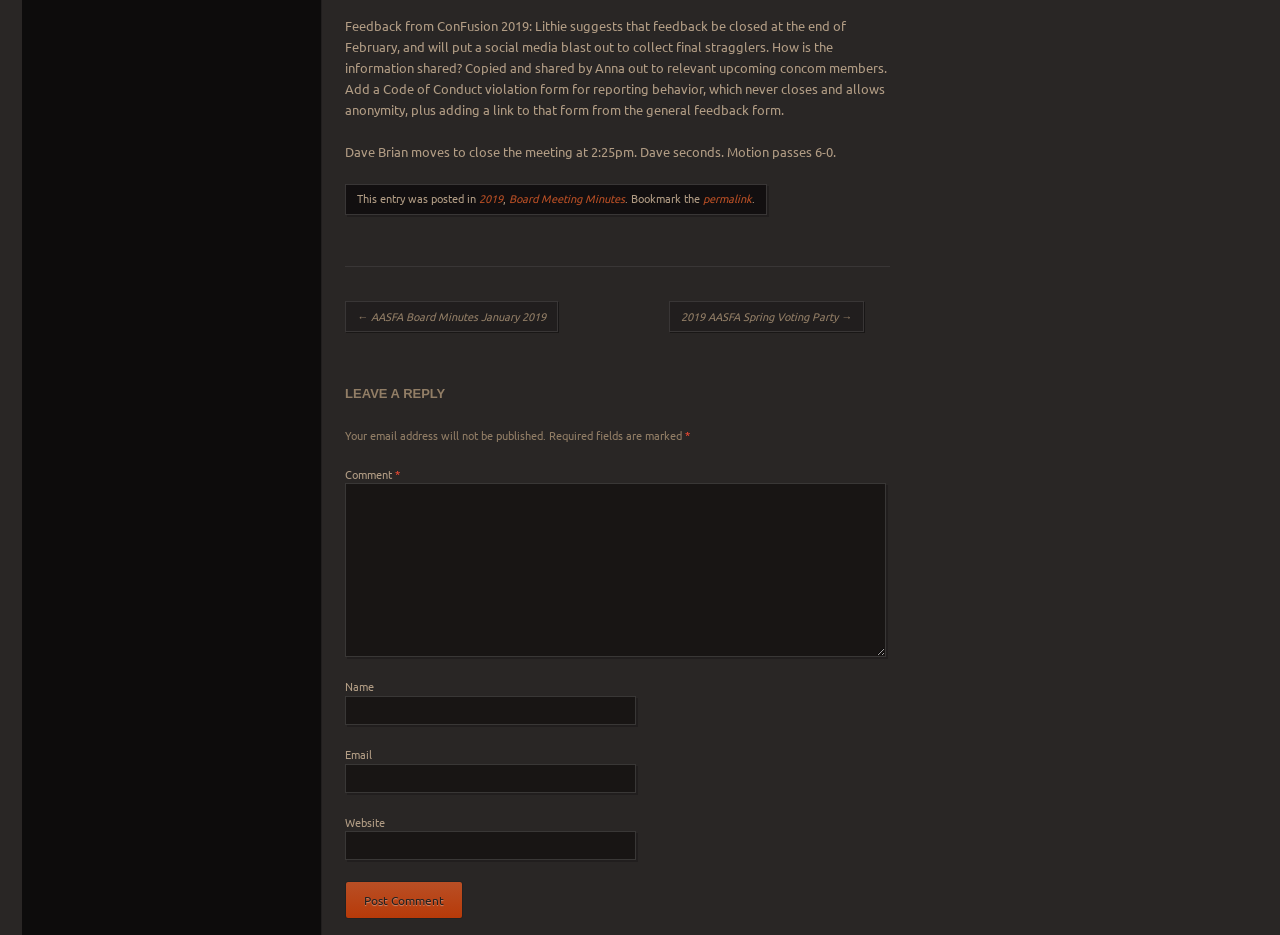Respond concisely with one word or phrase to the following query:
What is the category of the post?

Board Meeting Minutes